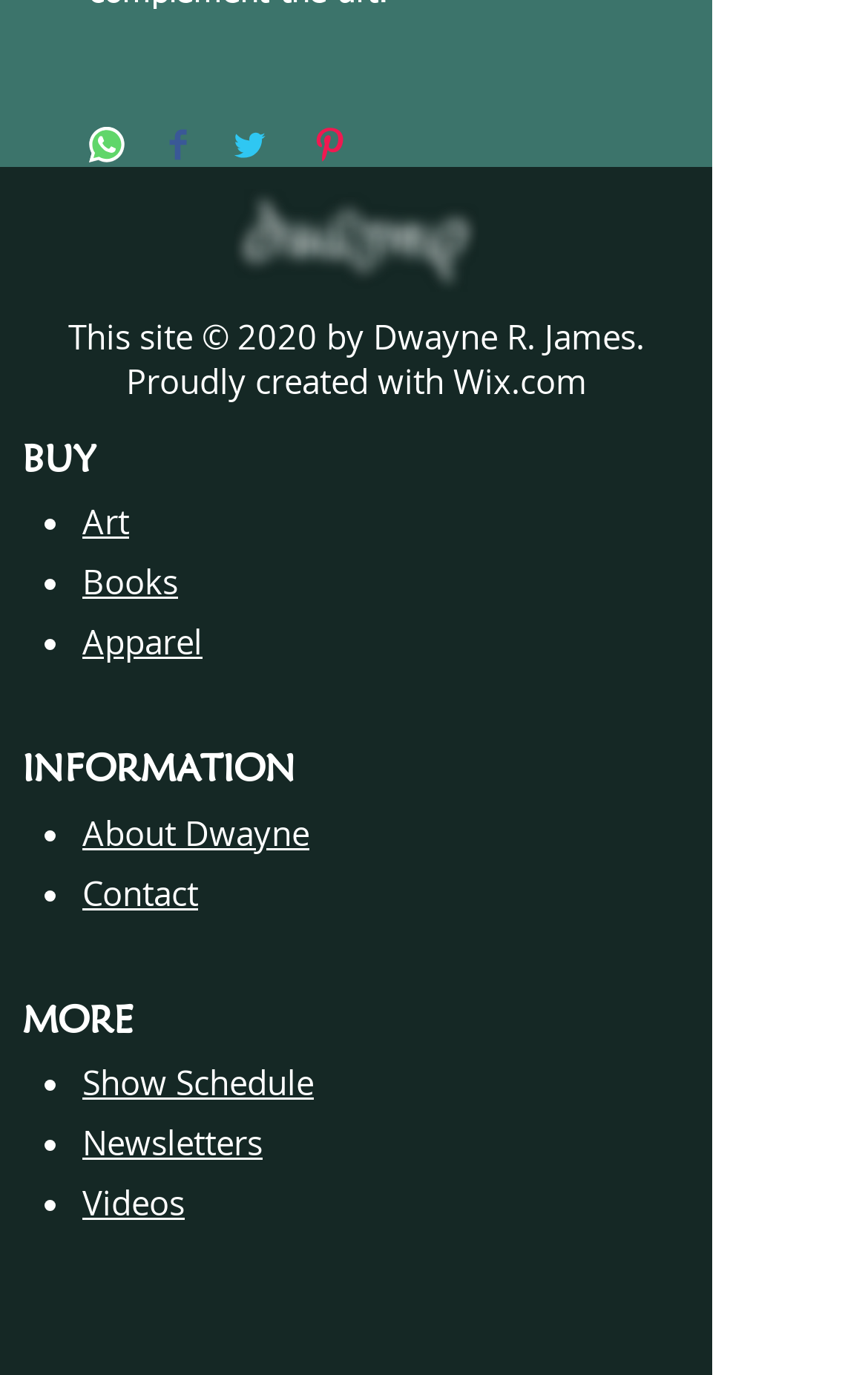Predict the bounding box coordinates of the area that should be clicked to accomplish the following instruction: "Check Show Schedule". The bounding box coordinates should consist of four float numbers between 0 and 1, i.e., [left, top, right, bottom].

[0.095, 0.771, 0.362, 0.804]